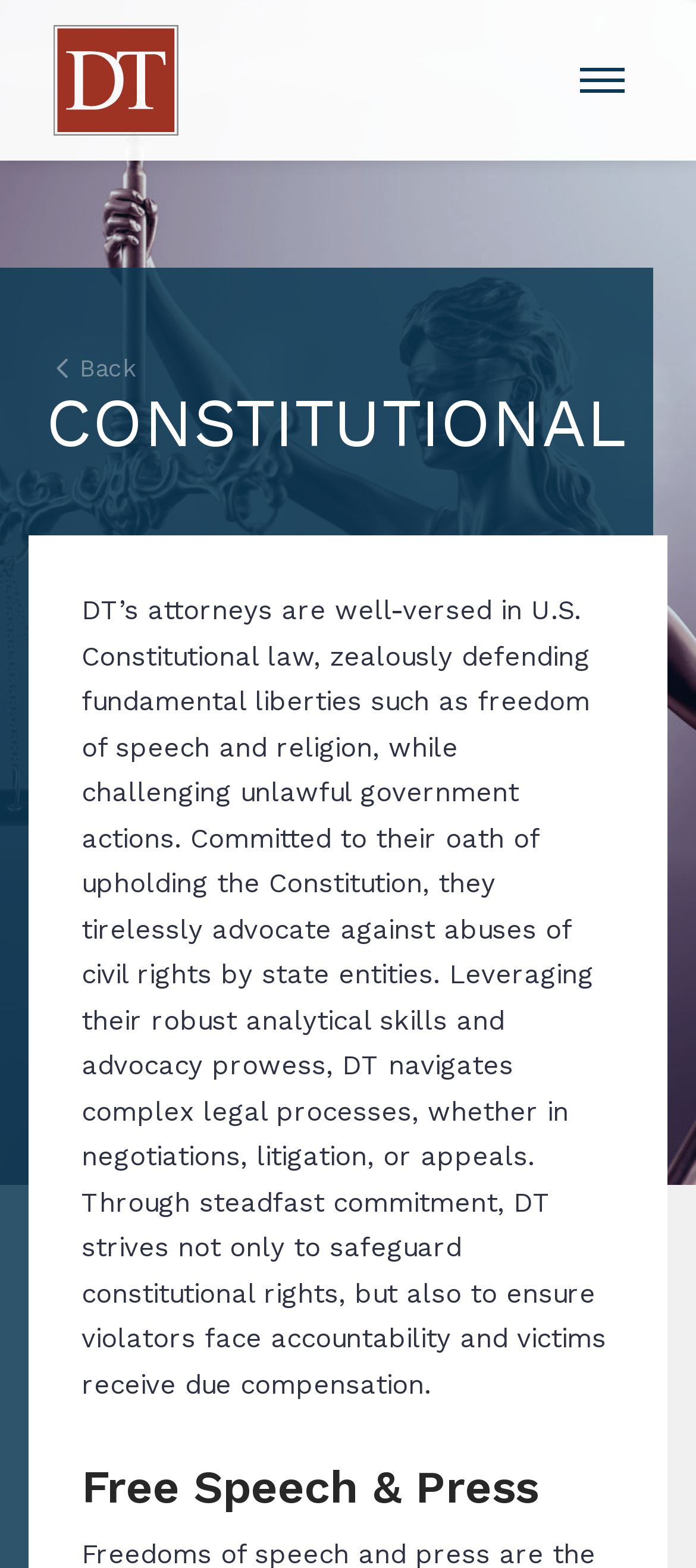Offer a detailed account of what is visible on the webpage.

The webpage is about Daniels & Tredennick PLLC, Attorneys at law, with a focus on constitutional law. At the top left corner, there is a logo of the law firm. On the top right corner, there is a toggle button to open a modal content. 

Below the logo, there is a paragraph of text that describes the law firm's expertise in U.S. Constitutional law, including defending fundamental liberties and challenging unlawful government actions. This text is positioned in the middle of the page, spanning almost the entire width.

Below the paragraph, there are two headings. The first heading, "Free Speech & Press", is located at the bottom left of the page. The second heading, "CONSTITUTIONAL", is positioned at the bottom right of the page, slightly above the first heading. 

There is also a "Back" link located above the "CONSTITUTIONAL" heading, on the left side of the page.